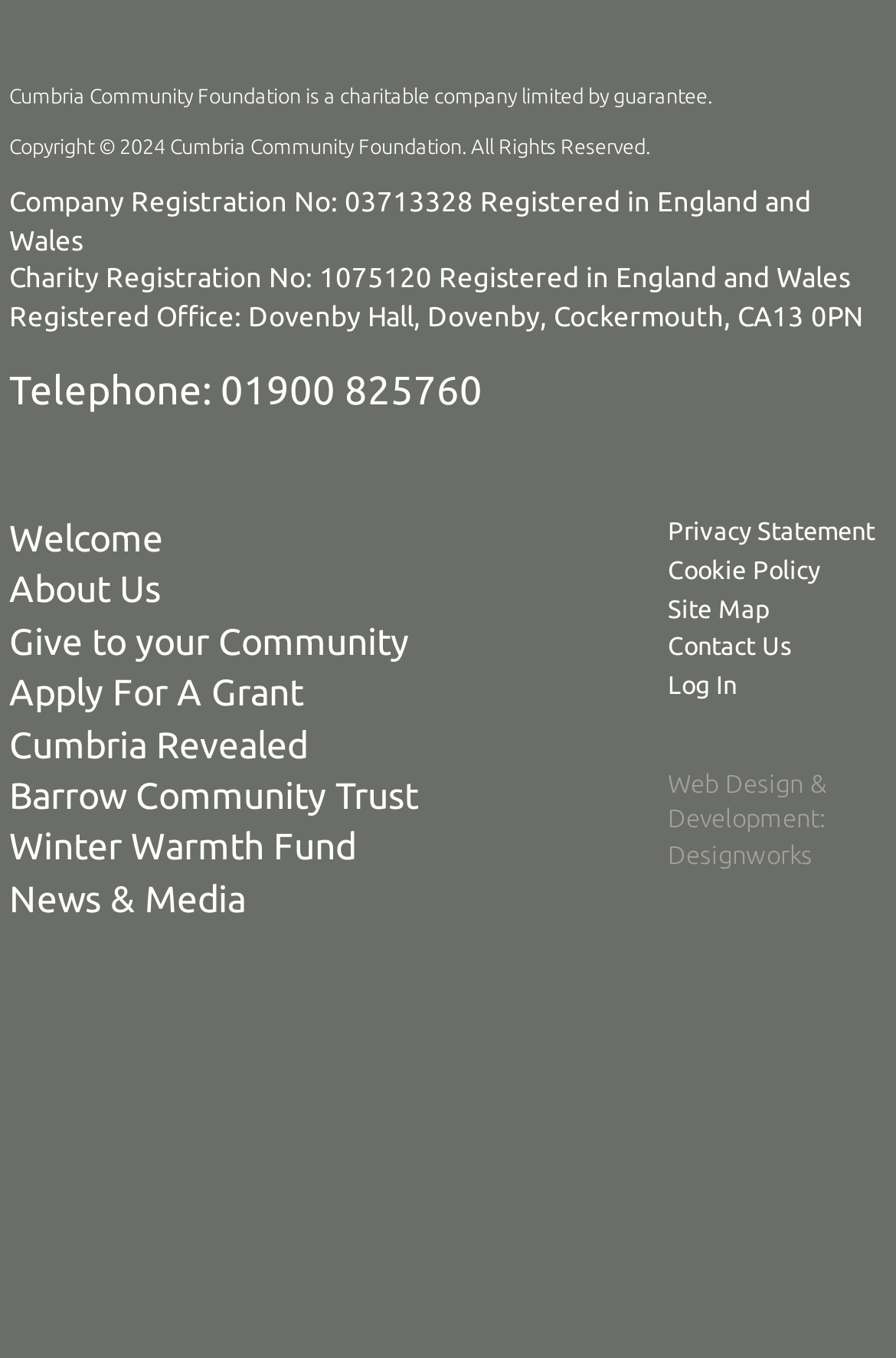Examine the image carefully and respond to the question with a detailed answer: 
What is the telephone number of the organization?

The telephone number of the organization can be found in the footer section of the webpage, where it is stated as 'Telephone: 01900 825760'.